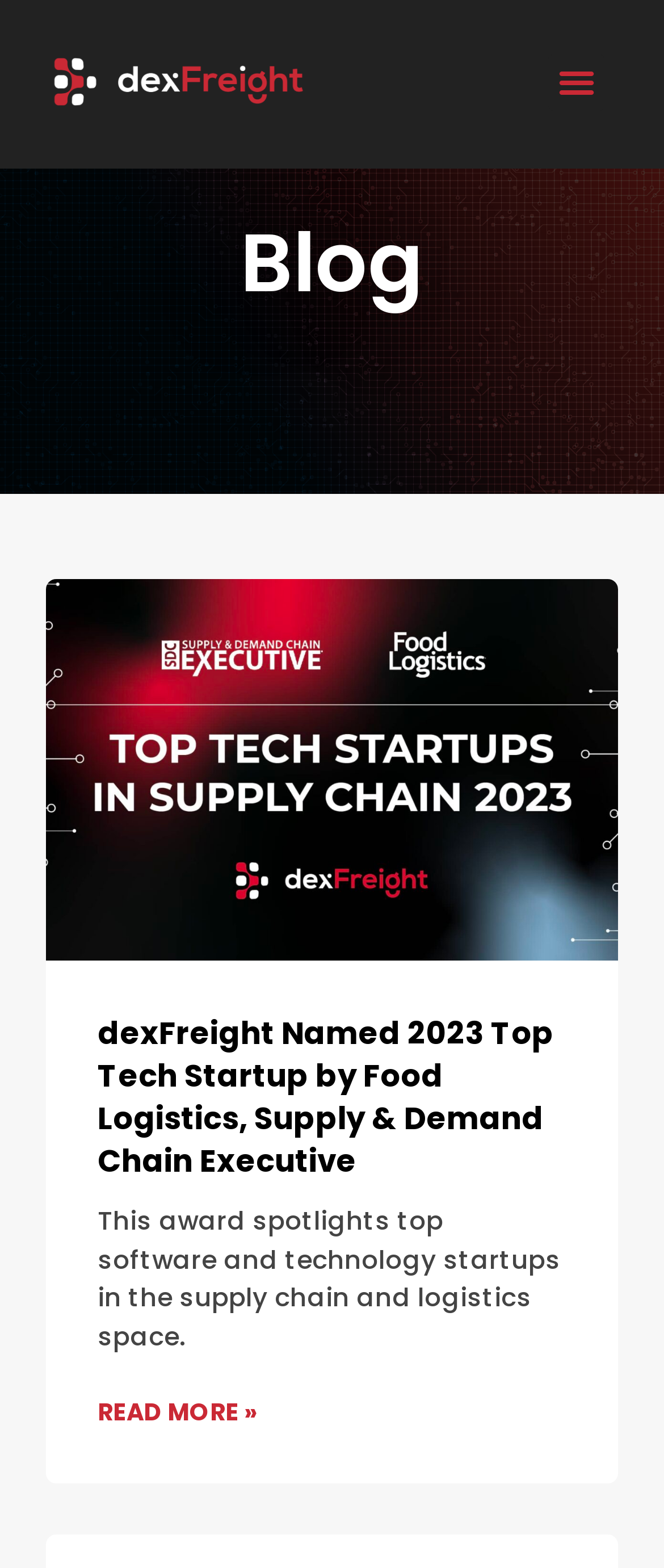Refer to the screenshot and answer the following question in detail:
What is the main topic of the article?

The main topic of the article is about dexFreight being named 2023 Top Tech Startup by Food Logistics, Supply & Demand Chain Executive, as indicated by the heading 'dexFreight Named 2023 Top Tech Startup by Food Logistics, Supply & Demand Chain Executive' and the surrounding text.